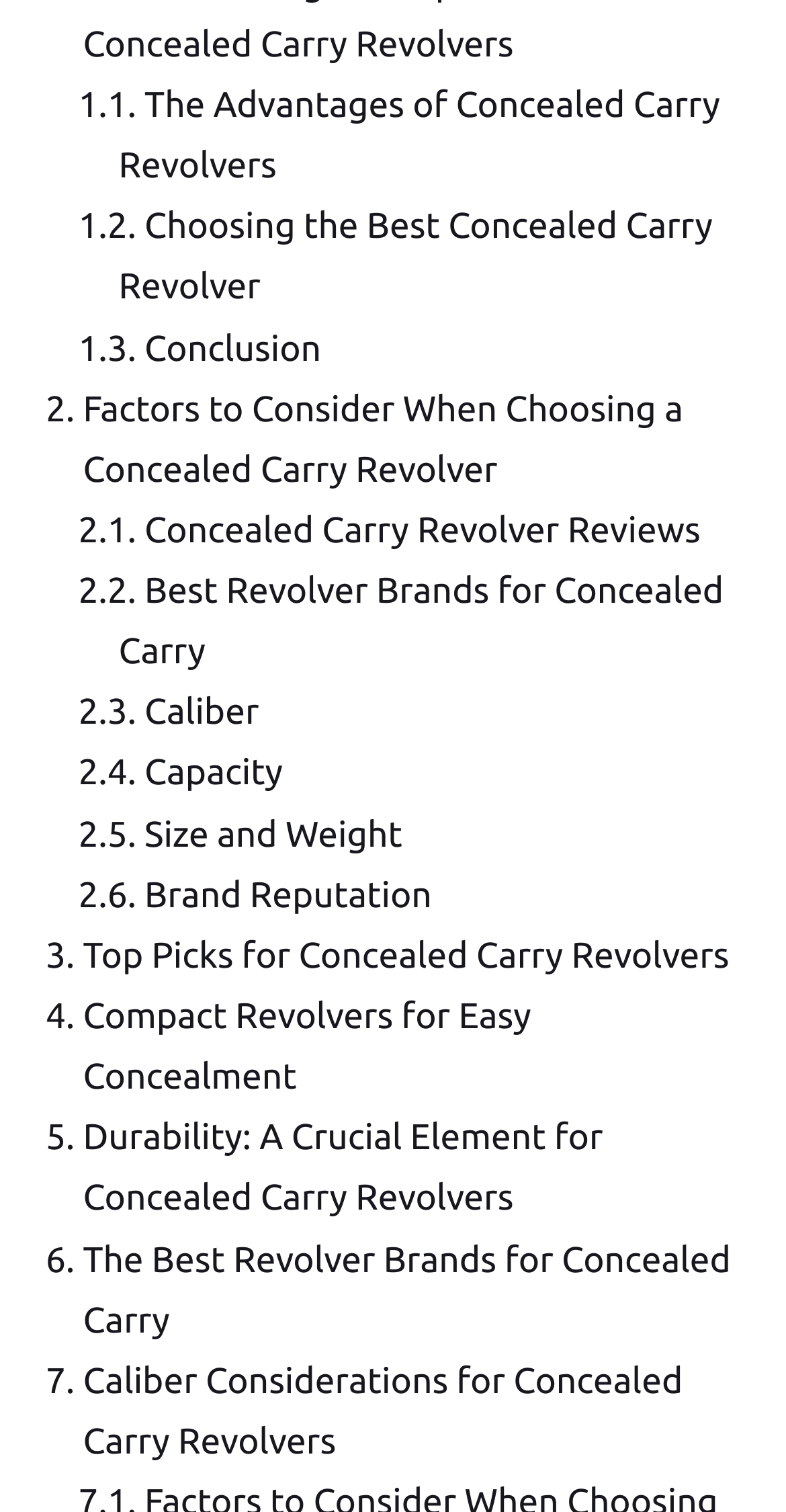Using the description "Brand Reputation", predict the bounding box of the relevant HTML element.

[0.184, 0.578, 0.549, 0.605]